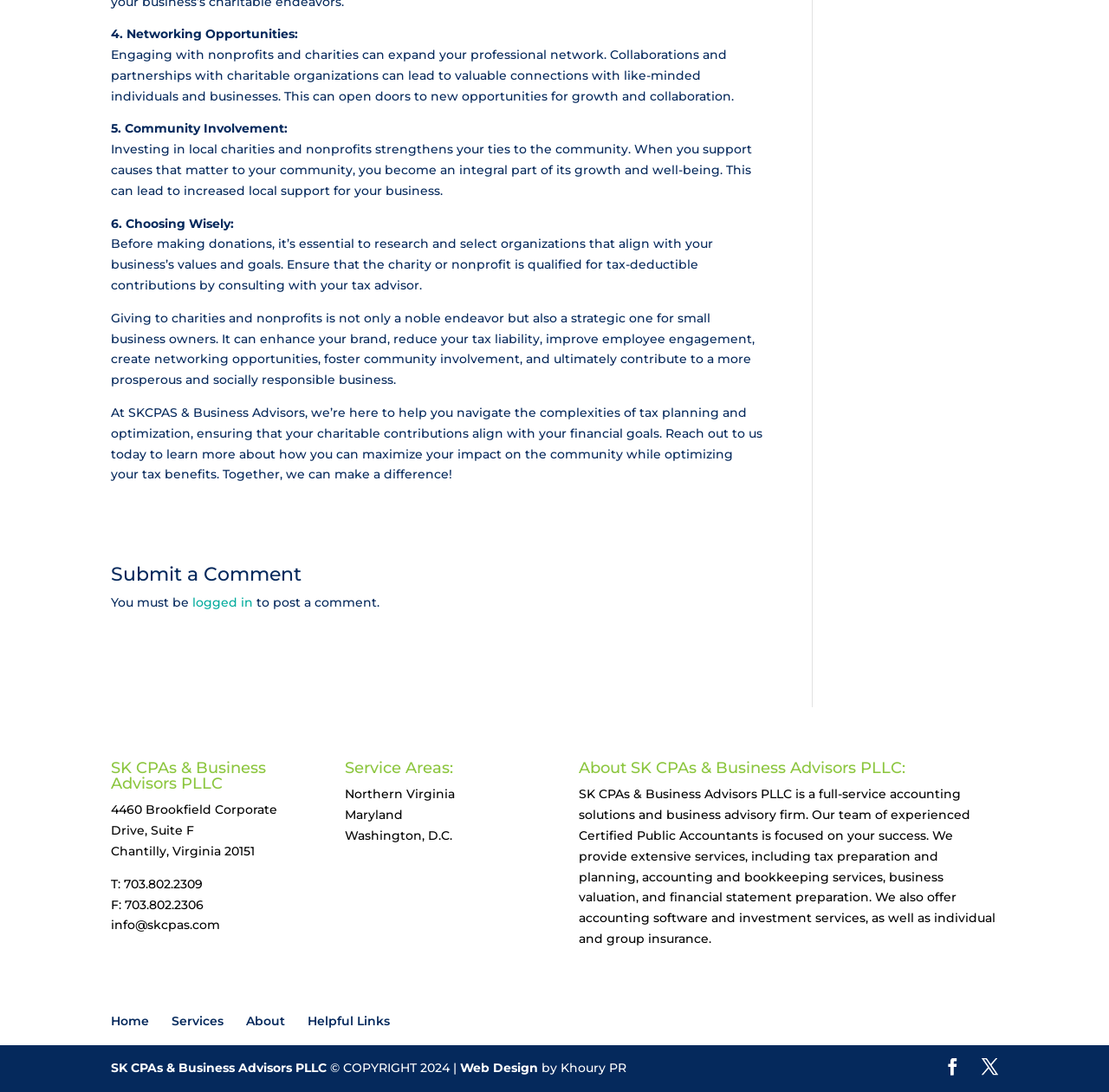Please find the bounding box for the following UI element description. Provide the coordinates in (top-left x, top-left y, bottom-right x, bottom-right y) format, with values between 0 and 1: About

[0.222, 0.928, 0.257, 0.942]